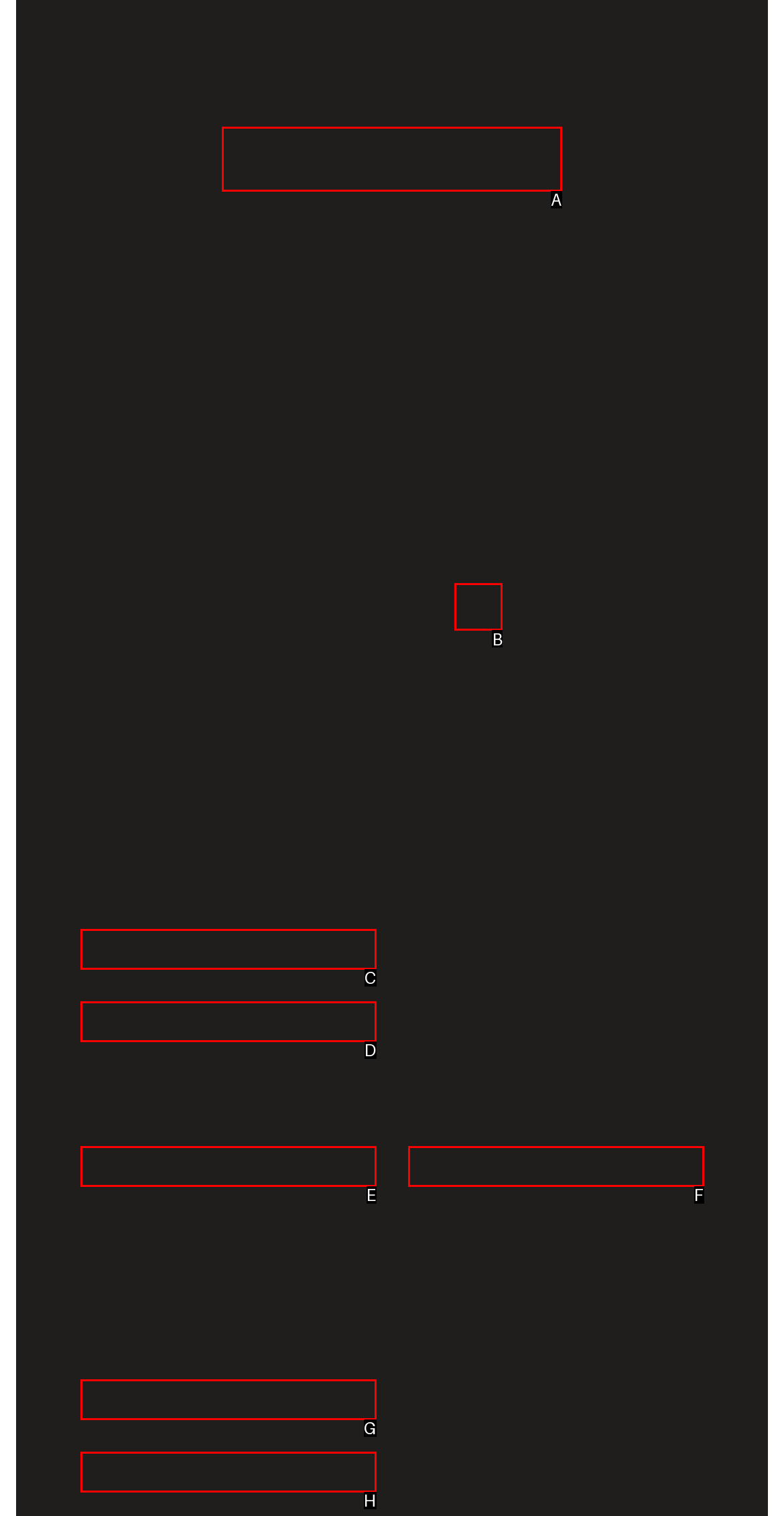Tell me which UI element to click to fulfill the given task: Visit Linkedin page. Respond with the letter of the correct option directly.

B